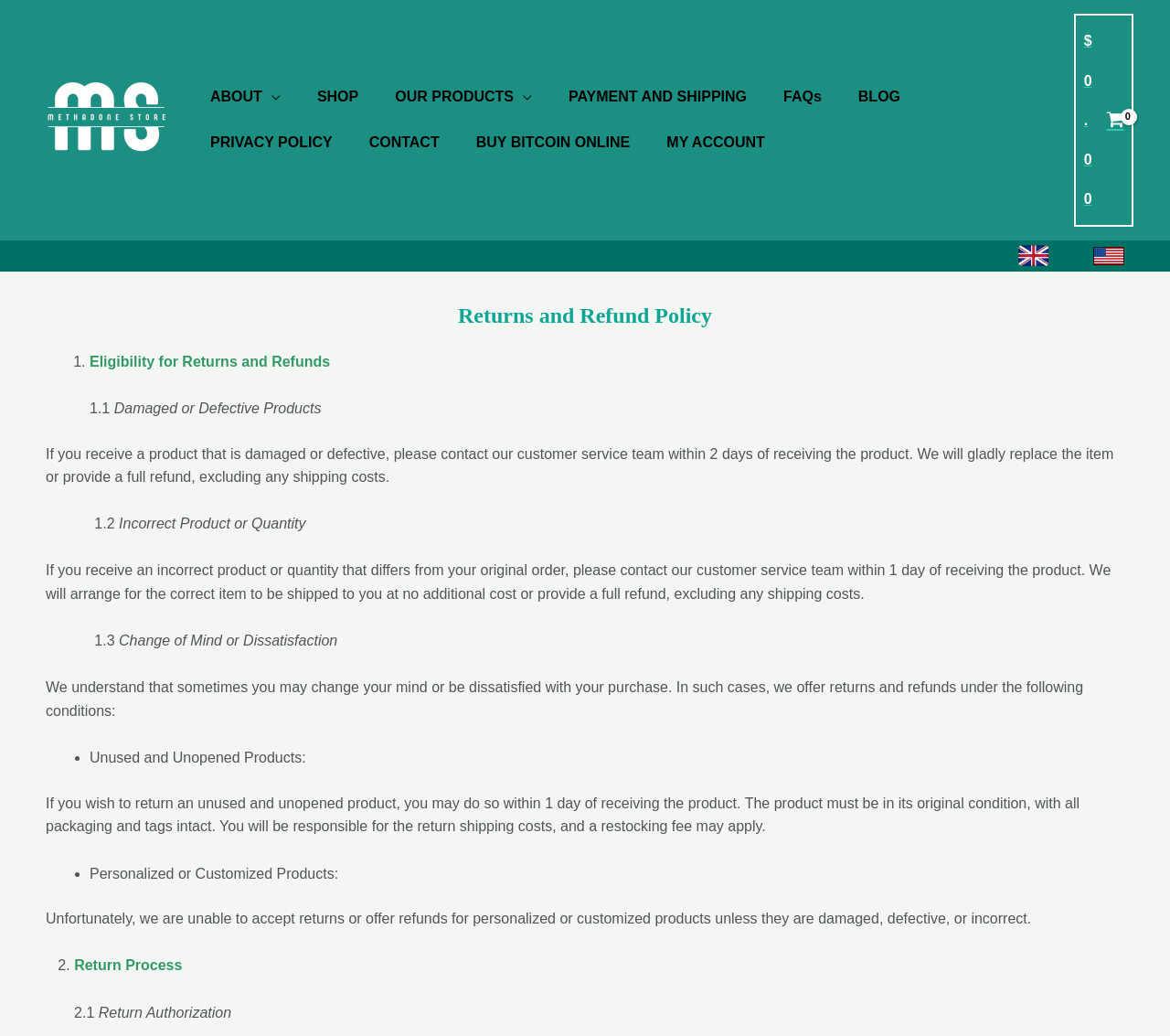How many days do customers have to contact customer service for damaged or defective products?
Using the image as a reference, answer with just one word or a short phrase.

2 days